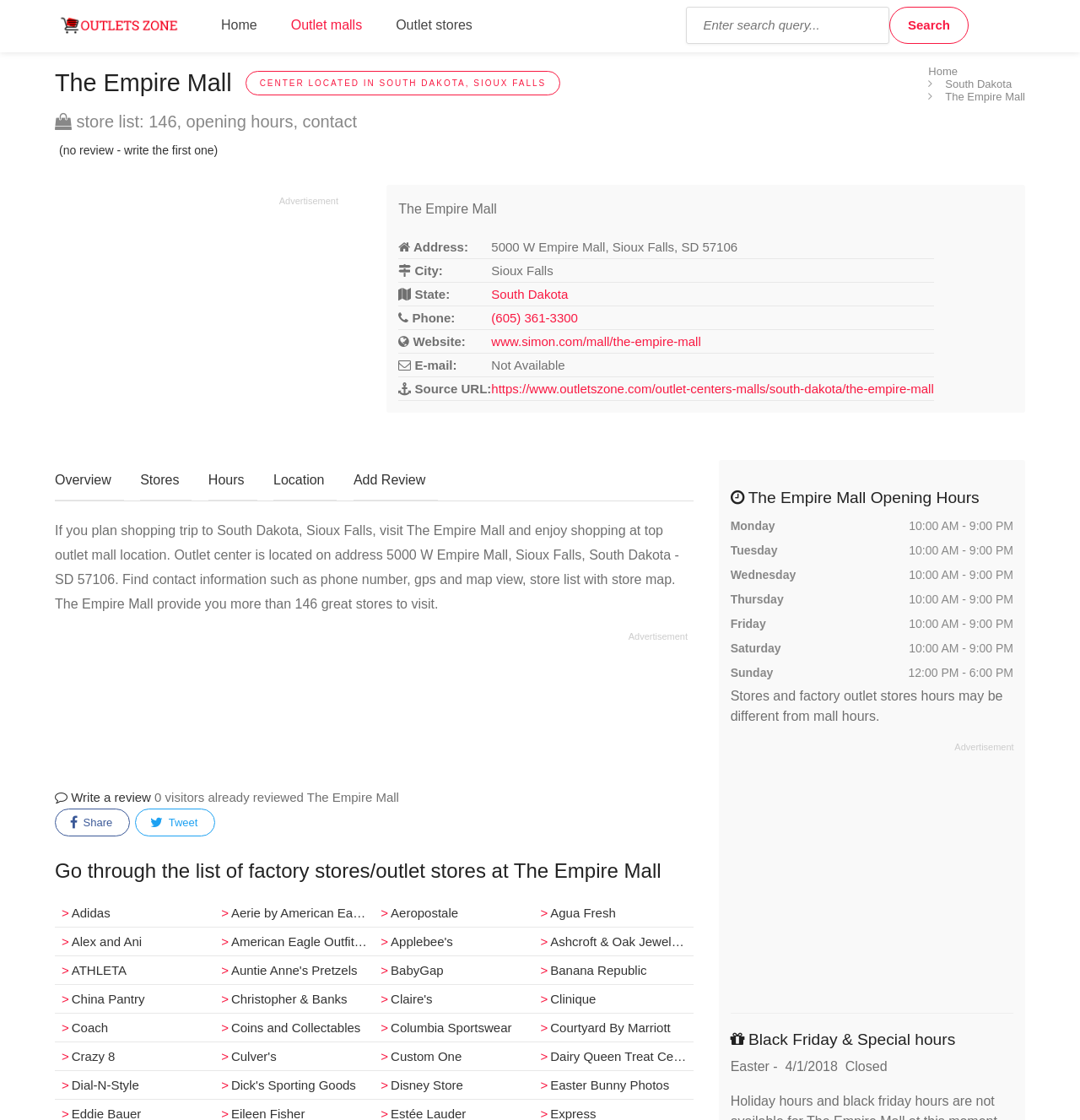What is the address of The Empire Mall?
Kindly offer a comprehensive and detailed response to the question.

I found the address by looking at the table with the heading 'Address:' in the business information section of the webpage.